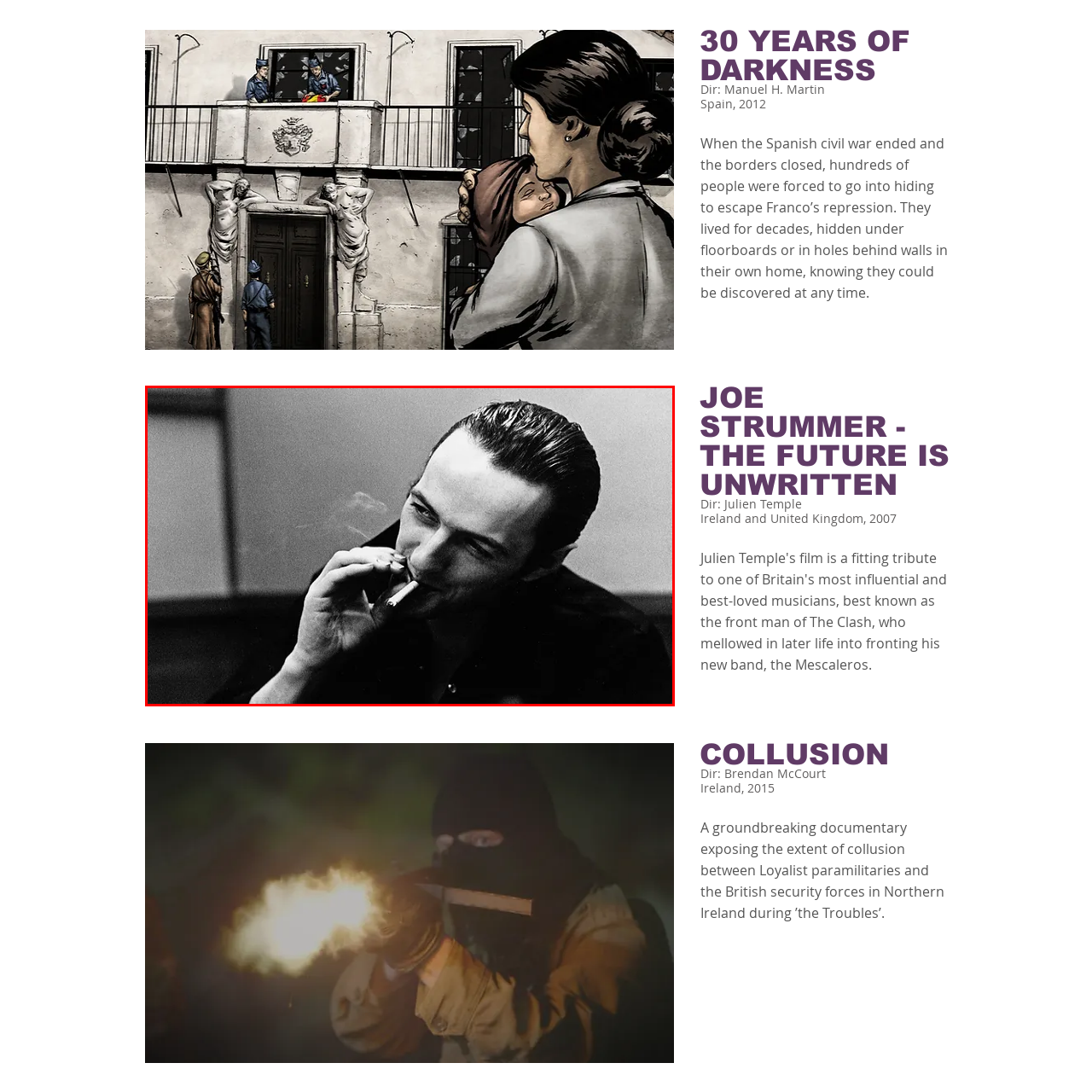Offer a detailed account of the image that is framed by the red bounding box.

The image features Joe Strummer, a renowned musician and lead singer of the band The Clash, depicted in a candid black-and-white moment. He is seen sitting, holding a cigarette in his right hand, exuding a sense of thoughtful contemplation. The light gleams on his slicked-back hair, and his expression captures a mix of intensity and relaxation. This photograph is part of the context surrounding the film "Joe Strummer: The Future Is Unwritten," directed by Julien Temple. The film explores Strummer's life and his influential role in music and culture, set against a backdrop of the societal changes in Ireland and the United Kingdom during 2007. The juxtaposition of his serious demeanor with the act of smoking creates an evocative image, reflecting the rebellious spirit and complexity of his character.